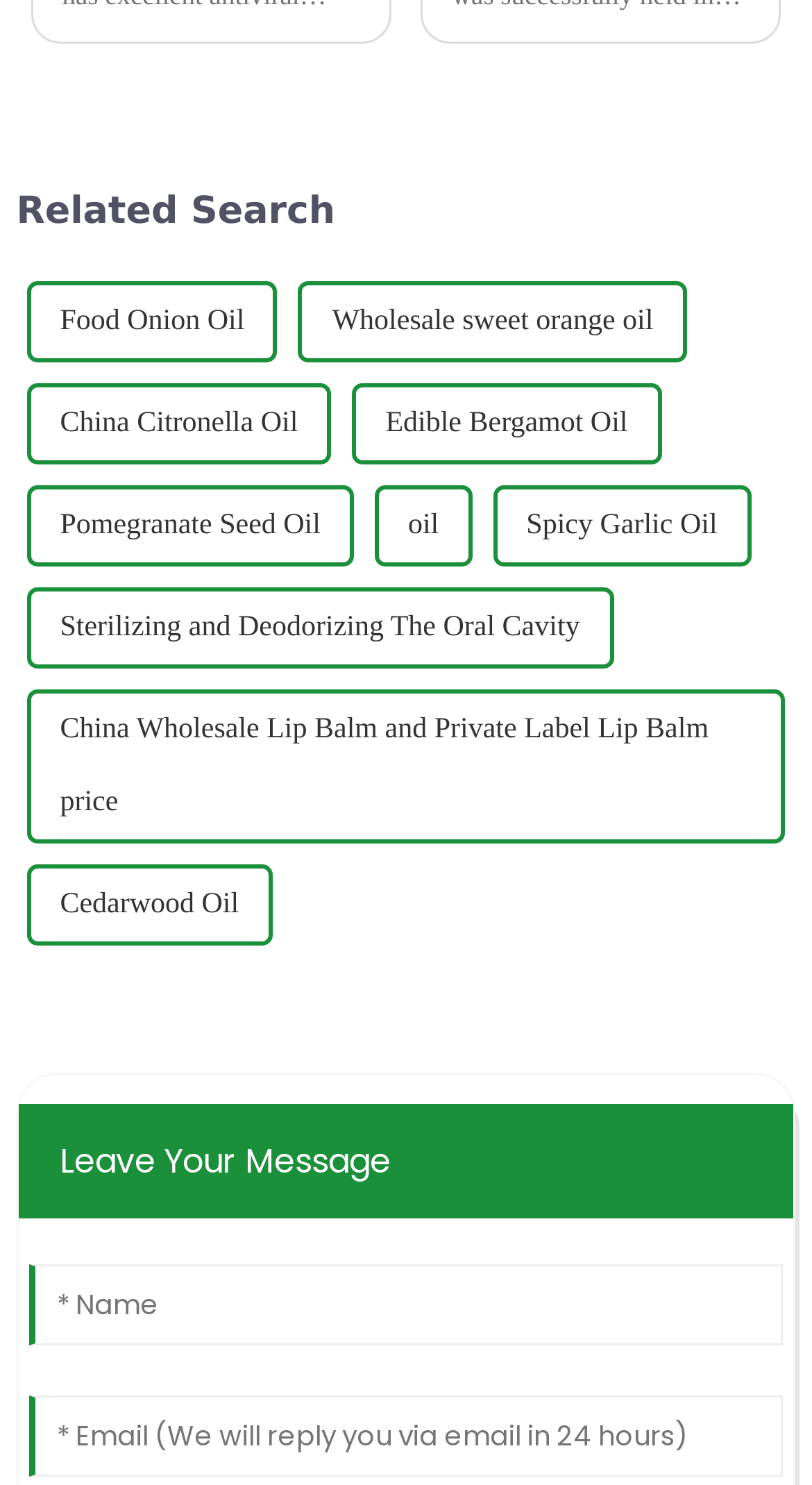How many links are listed under 'Related Search'?
Using the information from the image, give a concise answer in one word or a short phrase.

8